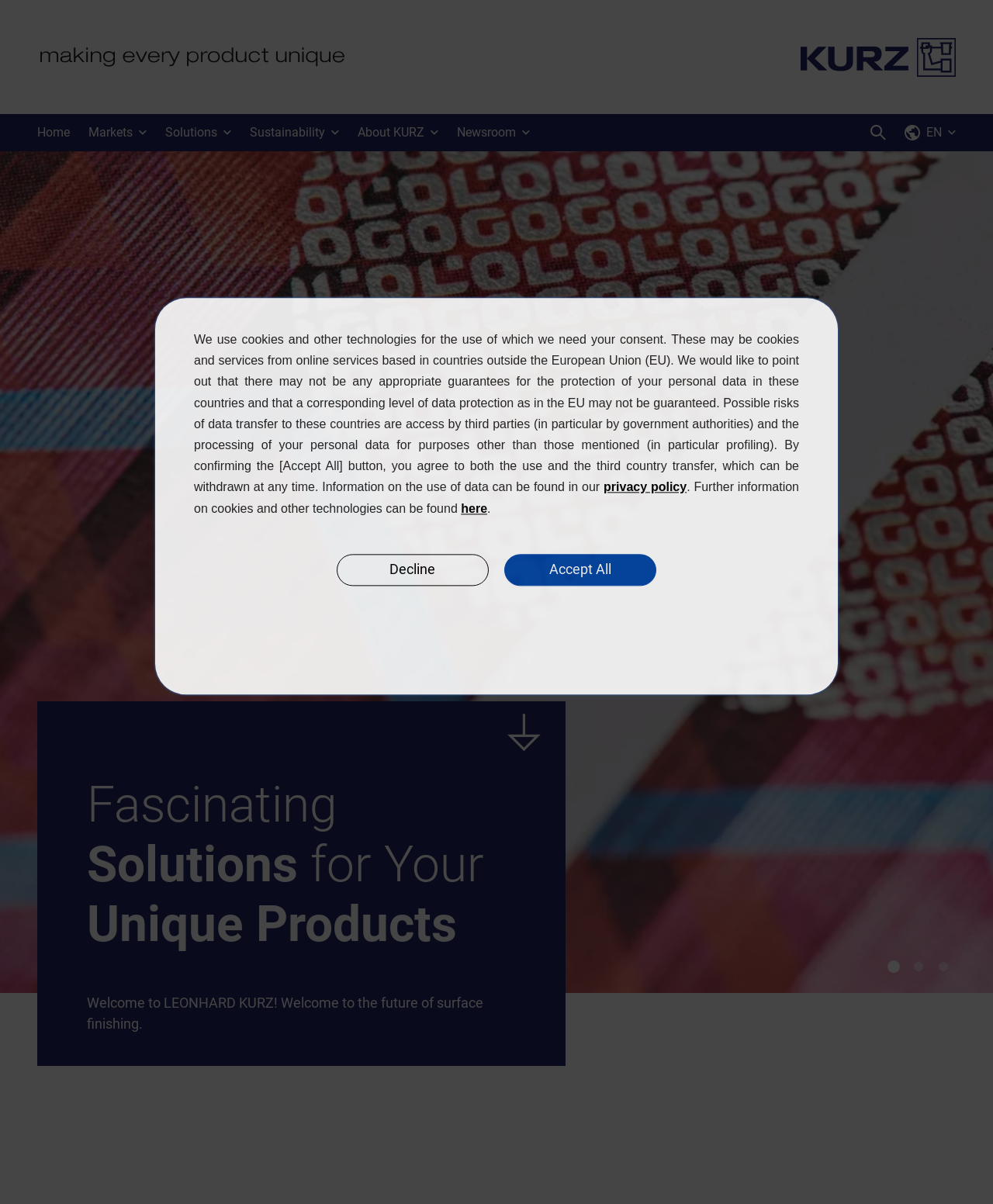Find the bounding box coordinates of the element to click in order to complete this instruction: "Go to the About KURZ page". The bounding box coordinates must be four float numbers between 0 and 1, denoted as [left, top, right, bottom].

[0.351, 0.095, 0.451, 0.126]